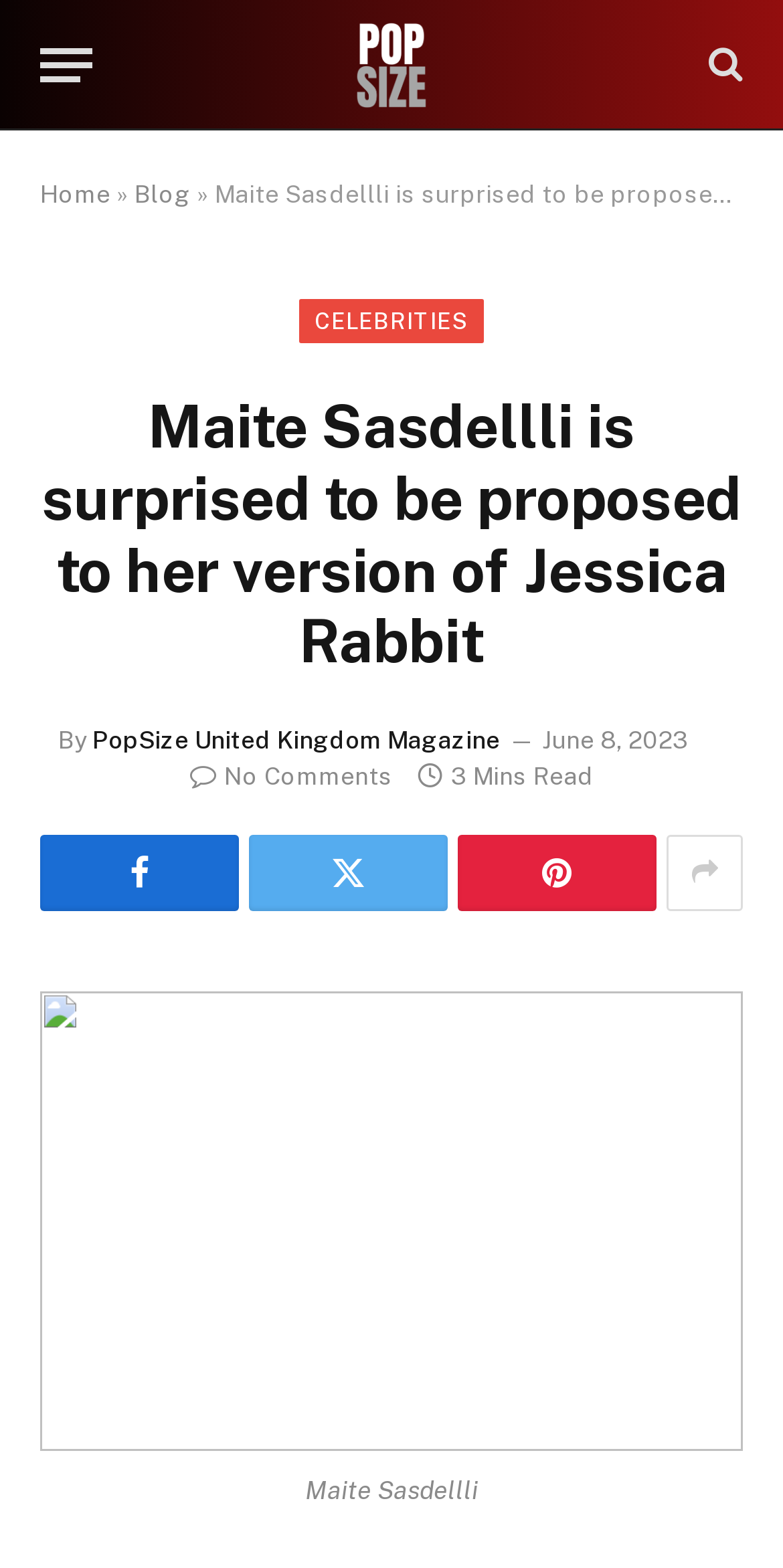Show me the bounding box coordinates of the clickable region to achieve the task as per the instruction: "Click the menu button".

[0.051, 0.013, 0.118, 0.07]